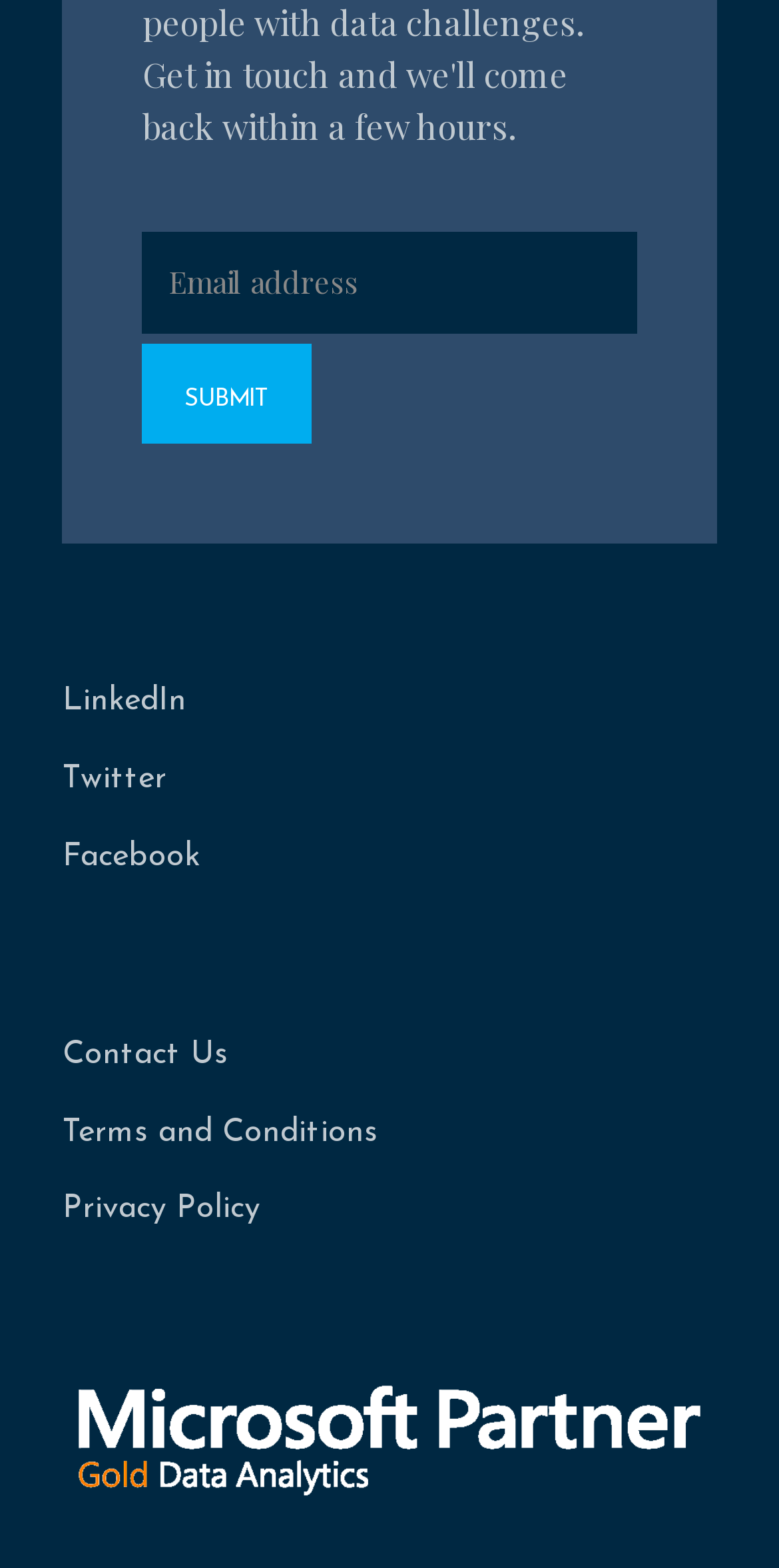Please give a one-word or short phrase response to the following question: 
How many layout tables are present?

3